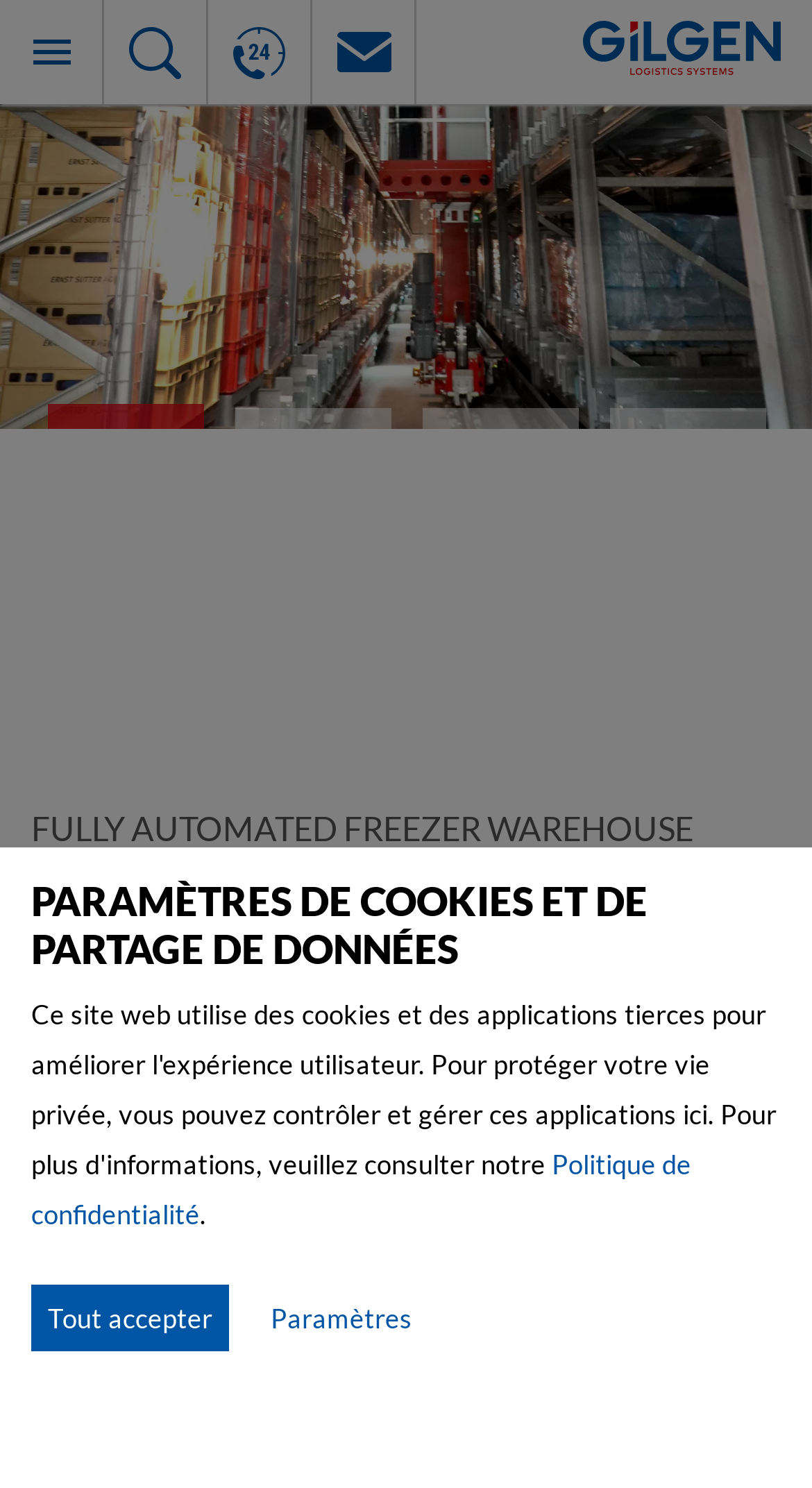What is the purpose of Gilgen Logistics AG?
Provide an in-depth answer to the question, covering all aspects.

I determined the purpose of Gilgen Logistics AG by reading the text in the tabpanel, which mentions that Gilgen Logistics supplied its pallet conveyor technology as well as the truck docking stations to Kühlhaus Neuhof AG.